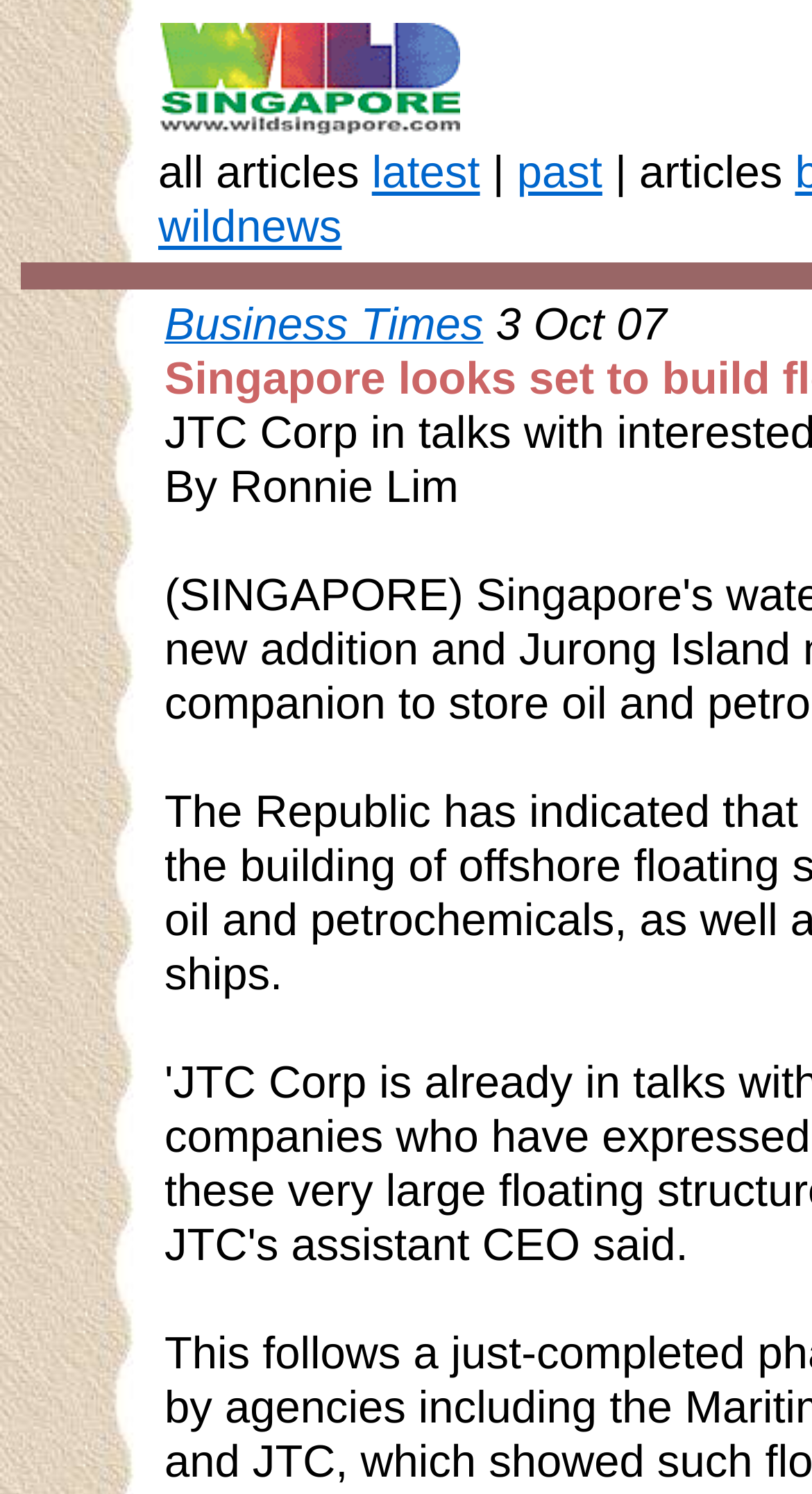Can you find and provide the title of the webpage?

website©ria tan 2003 www.wildsingapore.com